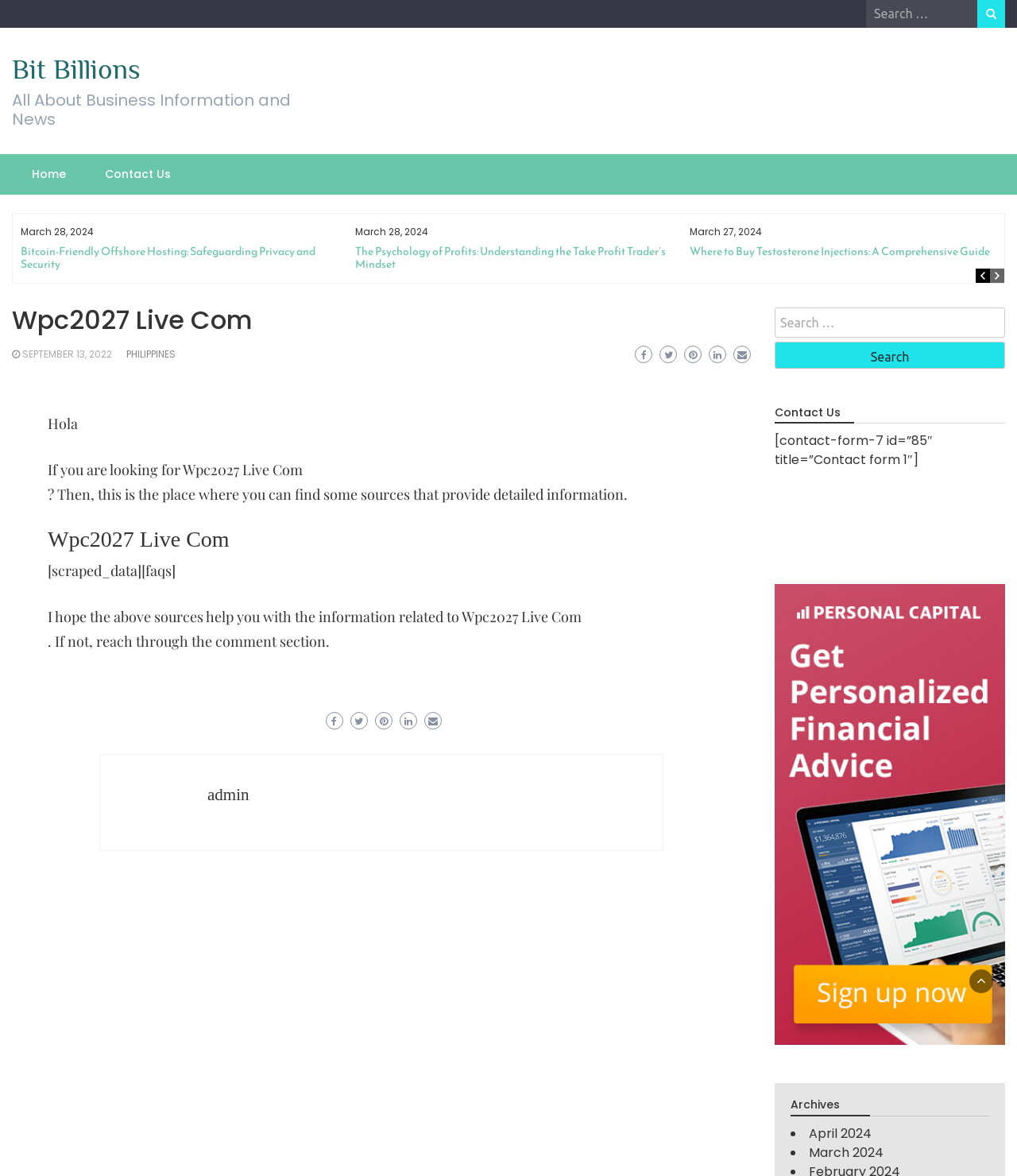Extract the heading text from the webpage.

Wpc2027 Live Com